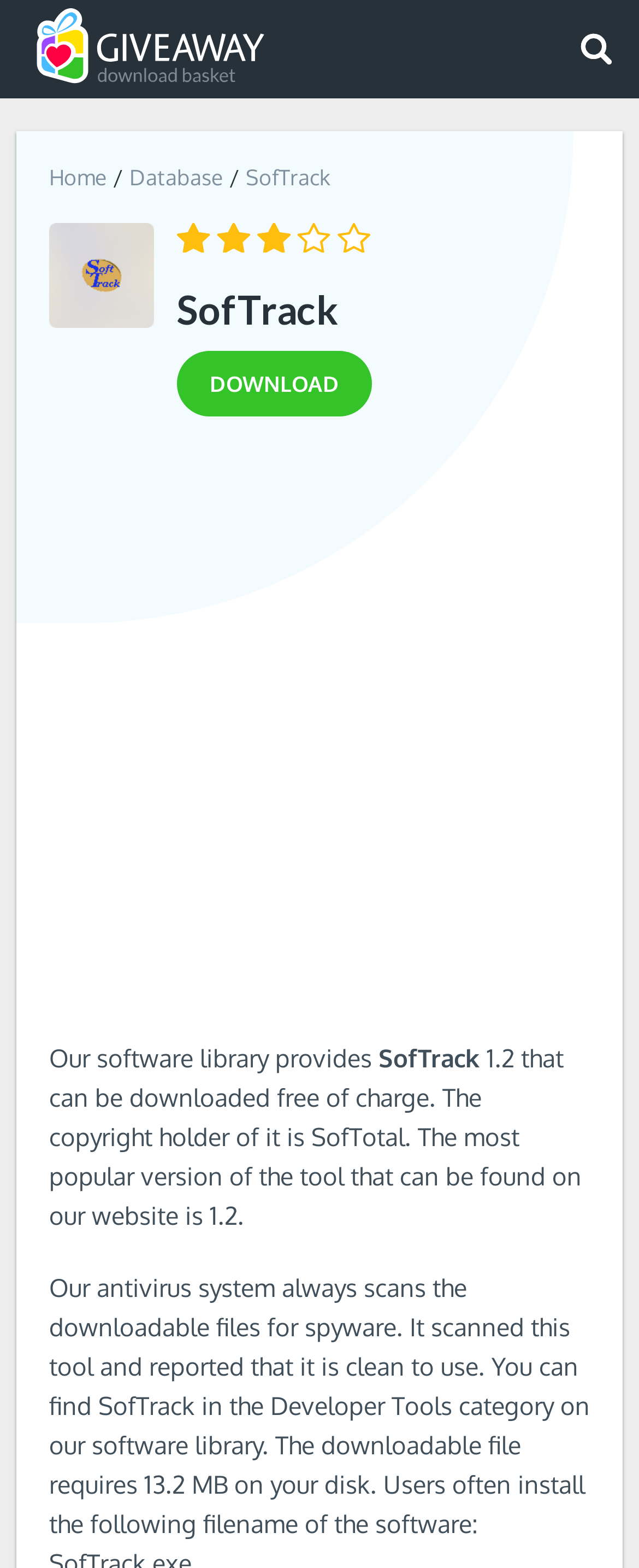What is the category of software that SofTrack belongs to?
Please look at the screenshot and answer using one word or phrase.

Database